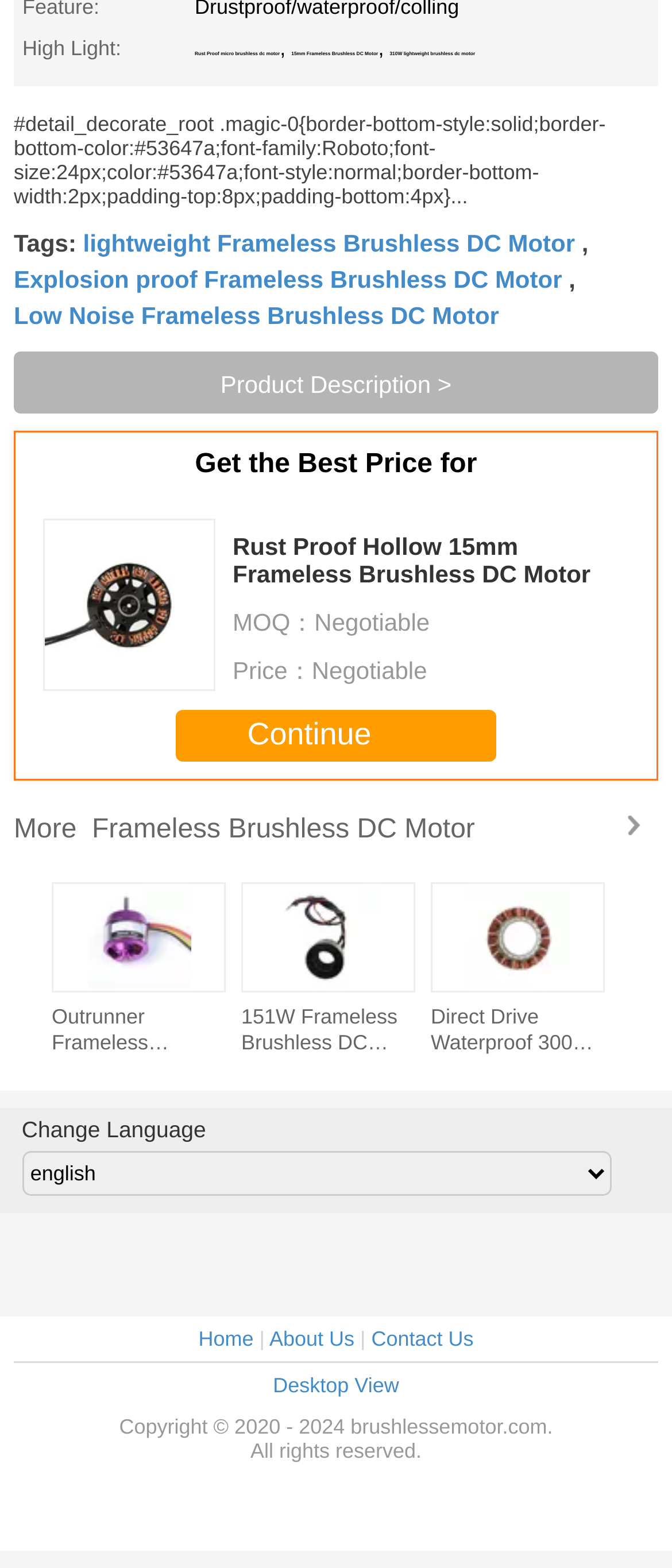Please determine the bounding box coordinates of the element to click on in order to accomplish the following task: "Change Language". Ensure the coordinates are four float numbers ranging from 0 to 1, i.e., [left, top, right, bottom].

[0.032, 0.734, 0.909, 0.762]